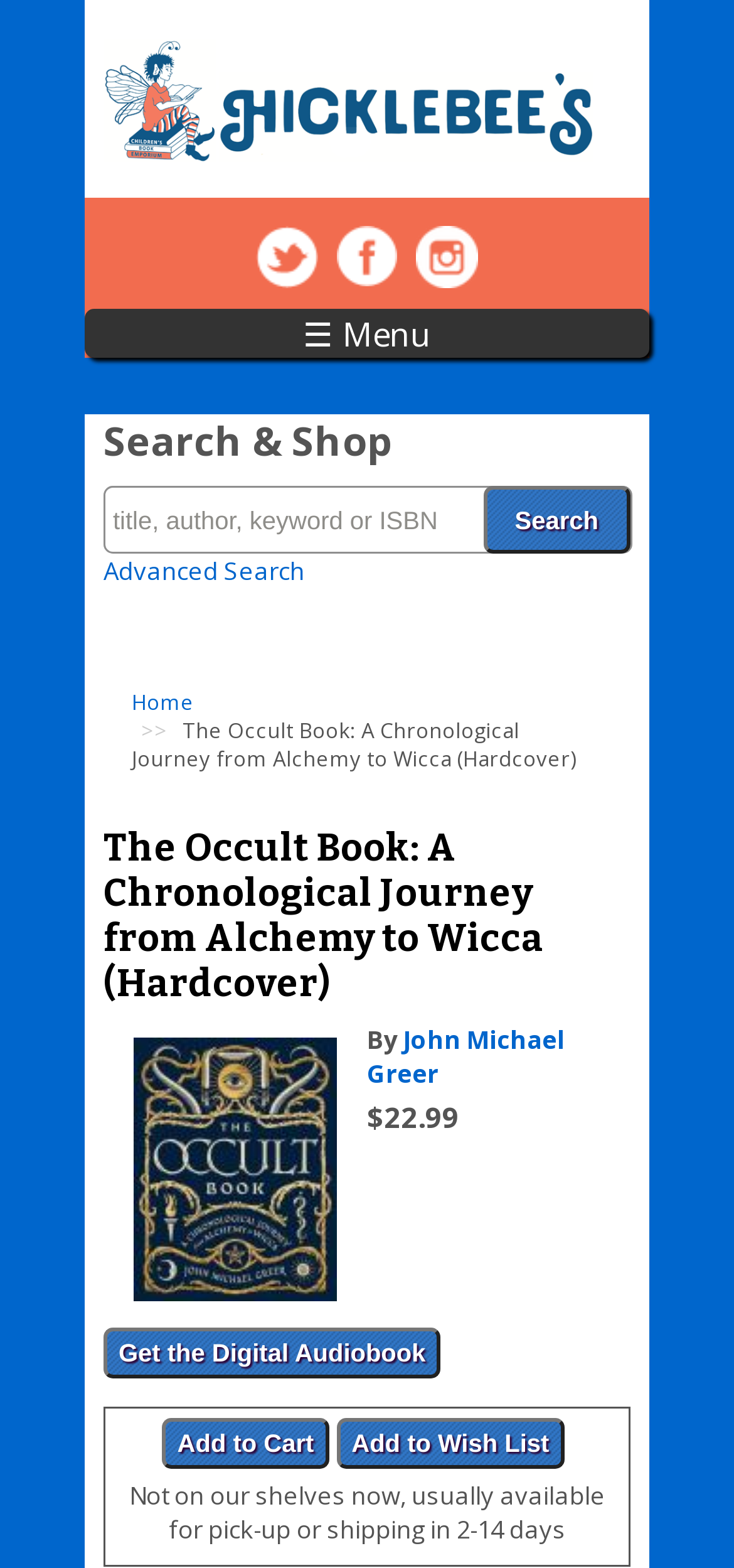Locate the bounding box coordinates of the area you need to click to fulfill this instruction: 'Add to cart'. The coordinates must be in the form of four float numbers ranging from 0 to 1: [left, top, right, bottom].

[0.221, 0.905, 0.448, 0.937]